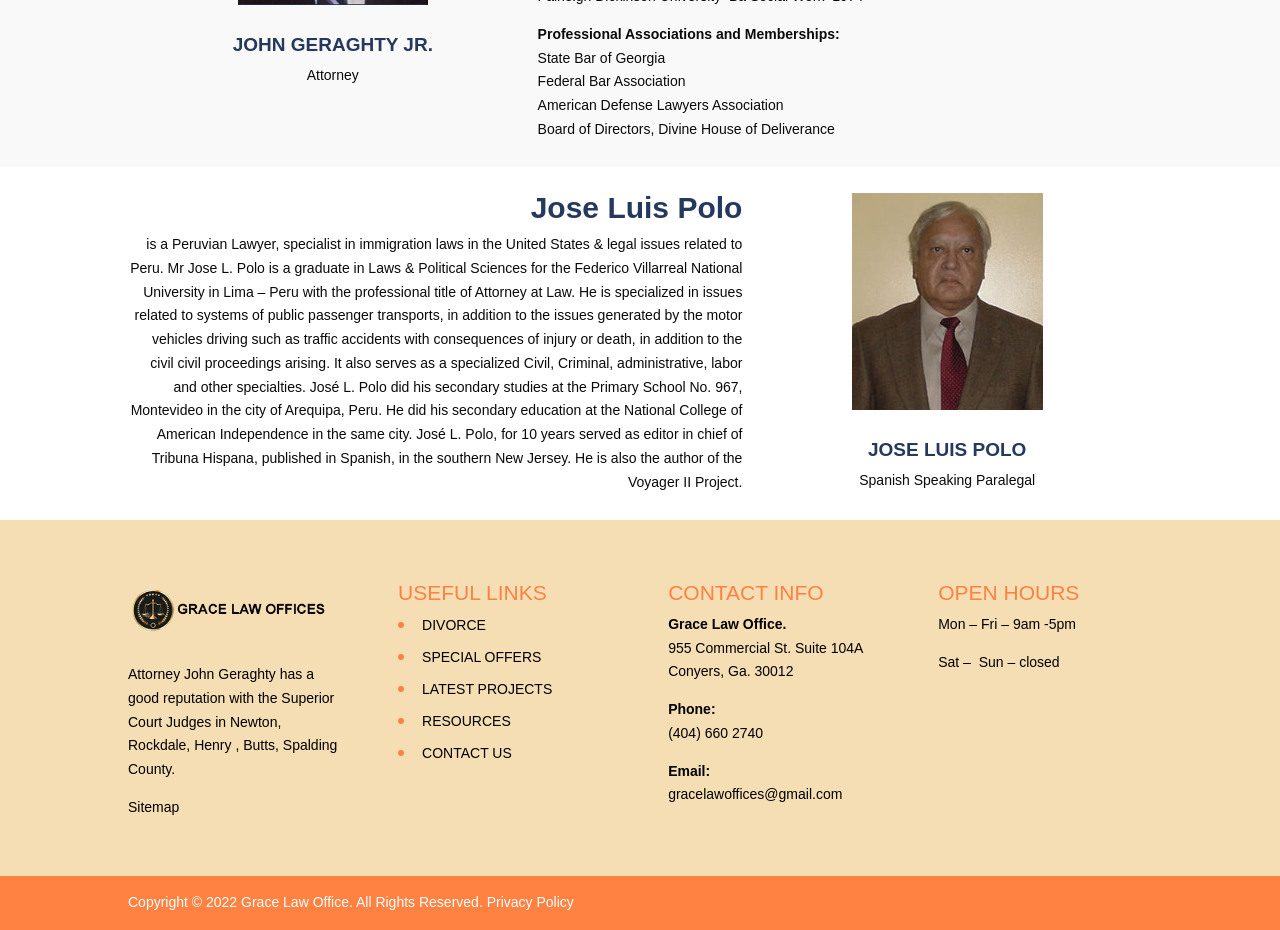Determine the bounding box coordinates of the UI element that matches the following description: "DIVORCE". The coordinates should be four float numbers between 0 and 1 in the format [left, top, right, bottom].

[0.33, 0.659, 0.38, 0.686]